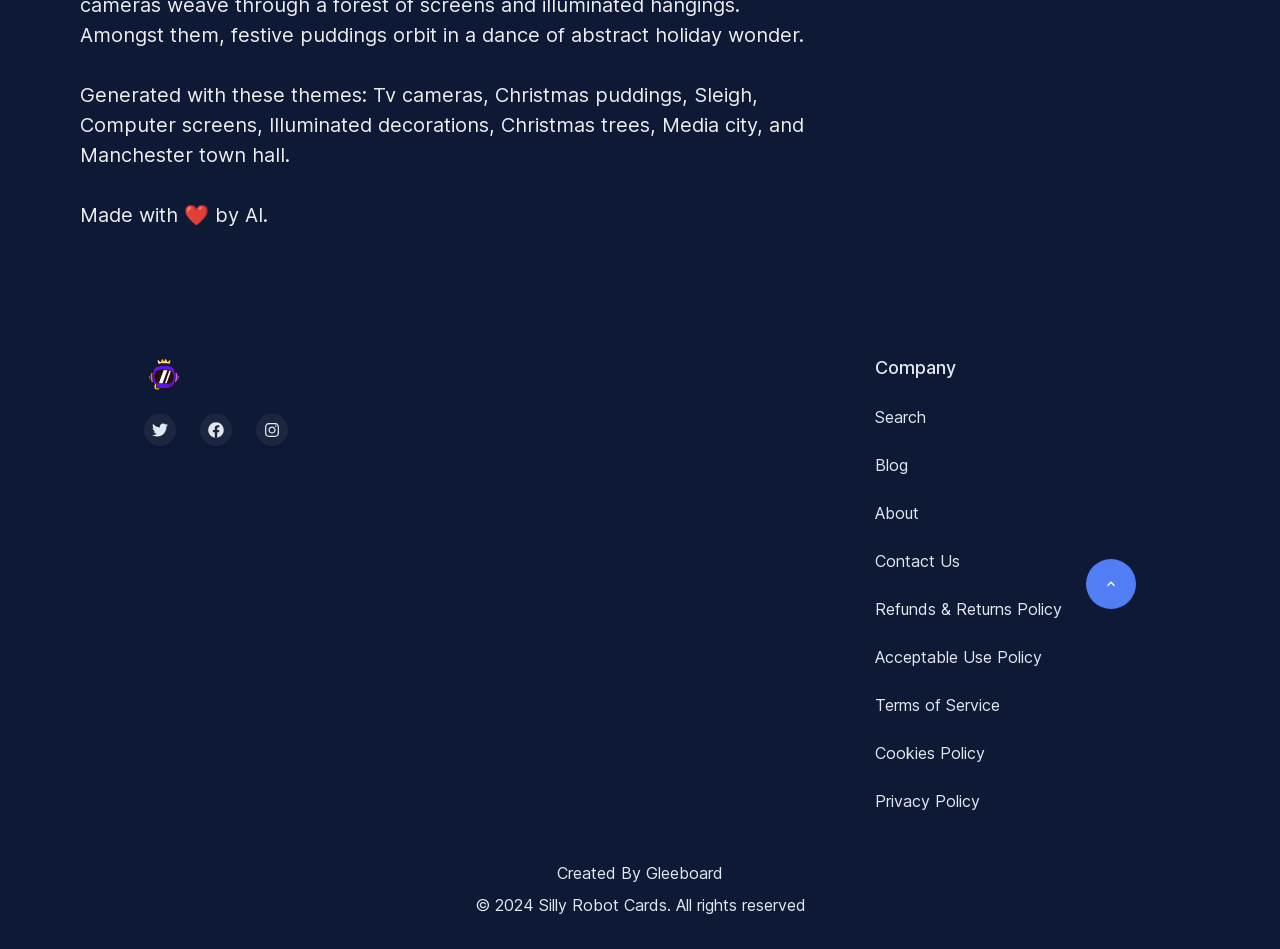Please specify the bounding box coordinates of the clickable region necessary for completing the following instruction: "Contact Us". The coordinates must consist of four float numbers between 0 and 1, i.e., [left, top, right, bottom].

[0.684, 0.579, 0.83, 0.604]